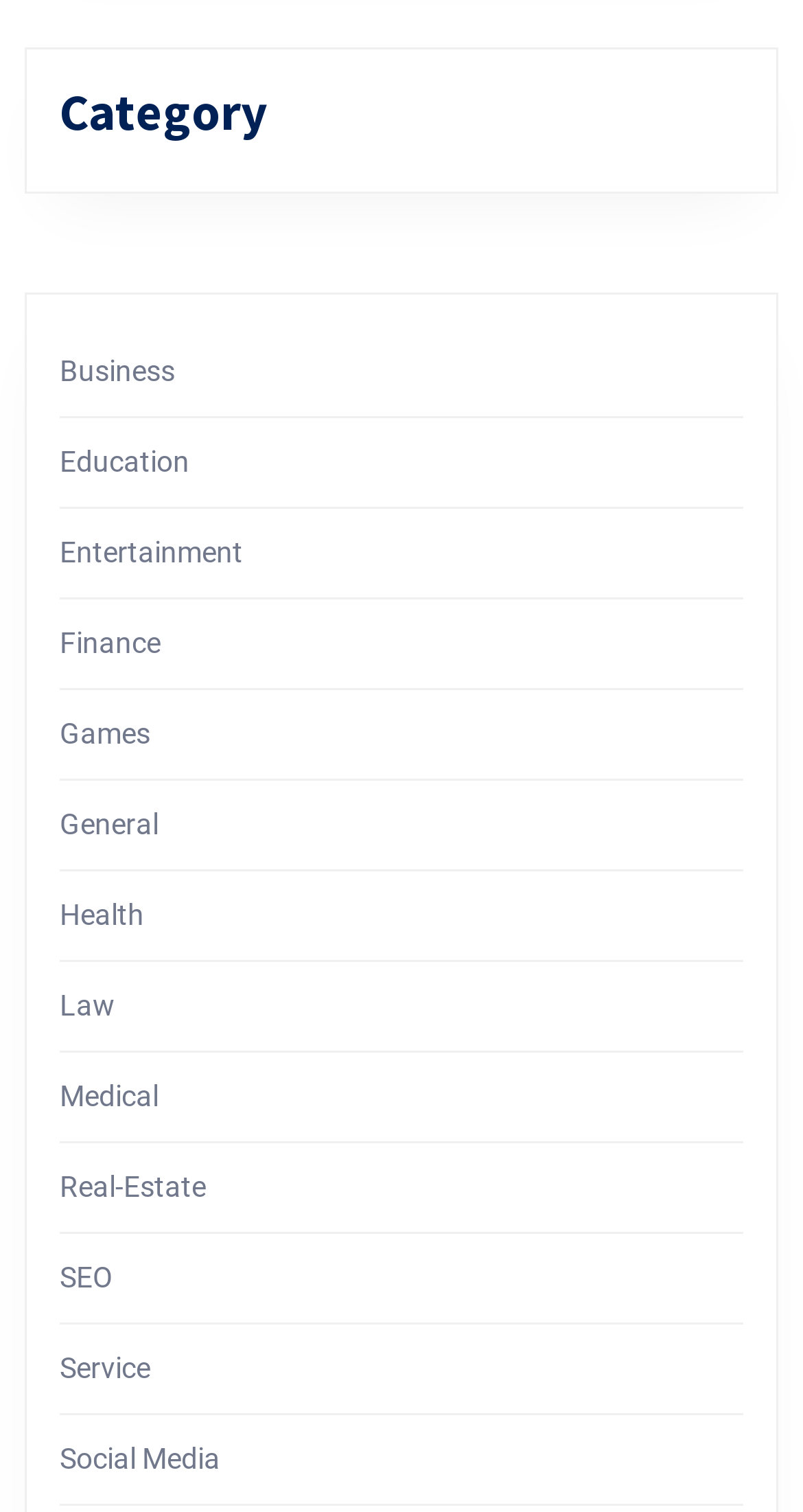What is the category located at the bottom?
Answer the question with detailed information derived from the image.

By analyzing the bounding box coordinates of the link elements, I found that the link element with the OCR text 'Social Media' has the largest y2 coordinate, which indicates that it is located at the bottom of the category list.